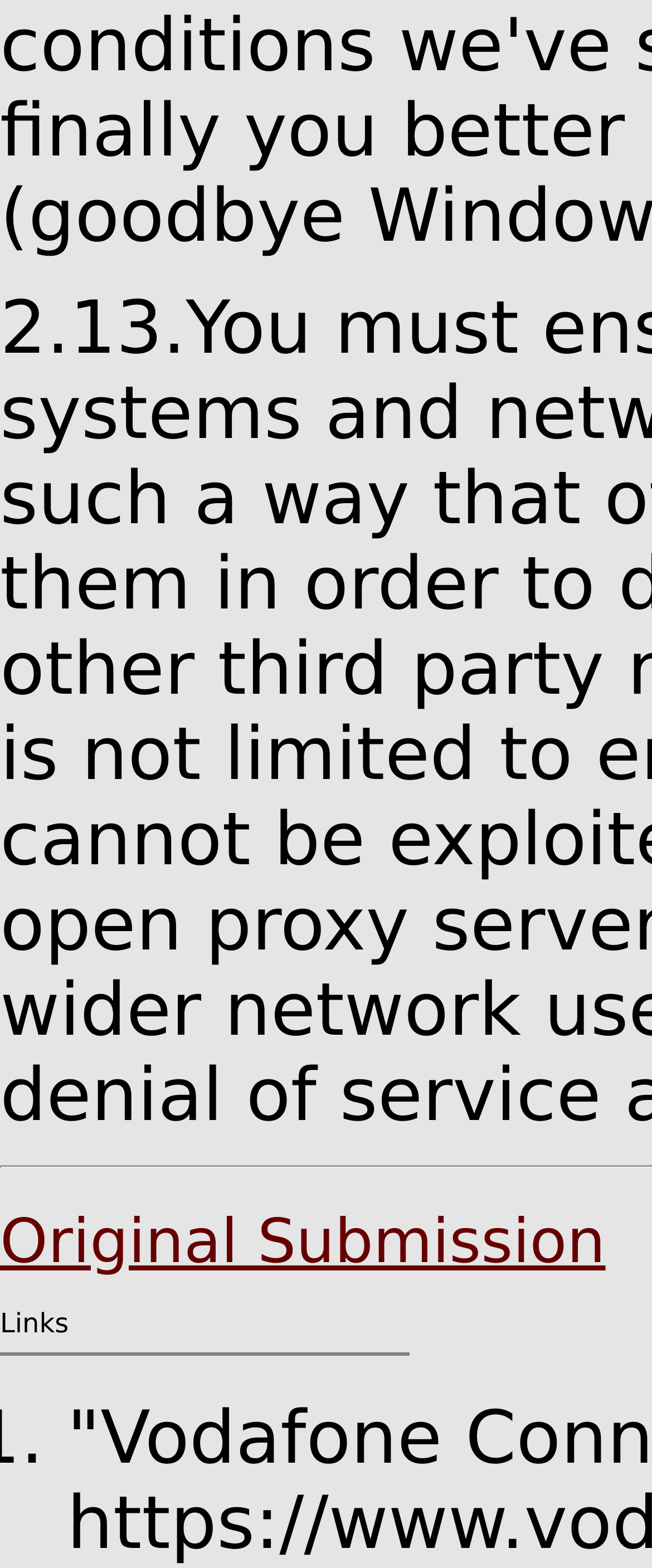What is the layout of the webpage?
Look at the screenshot and respond with one word or a short phrase.

Table-based